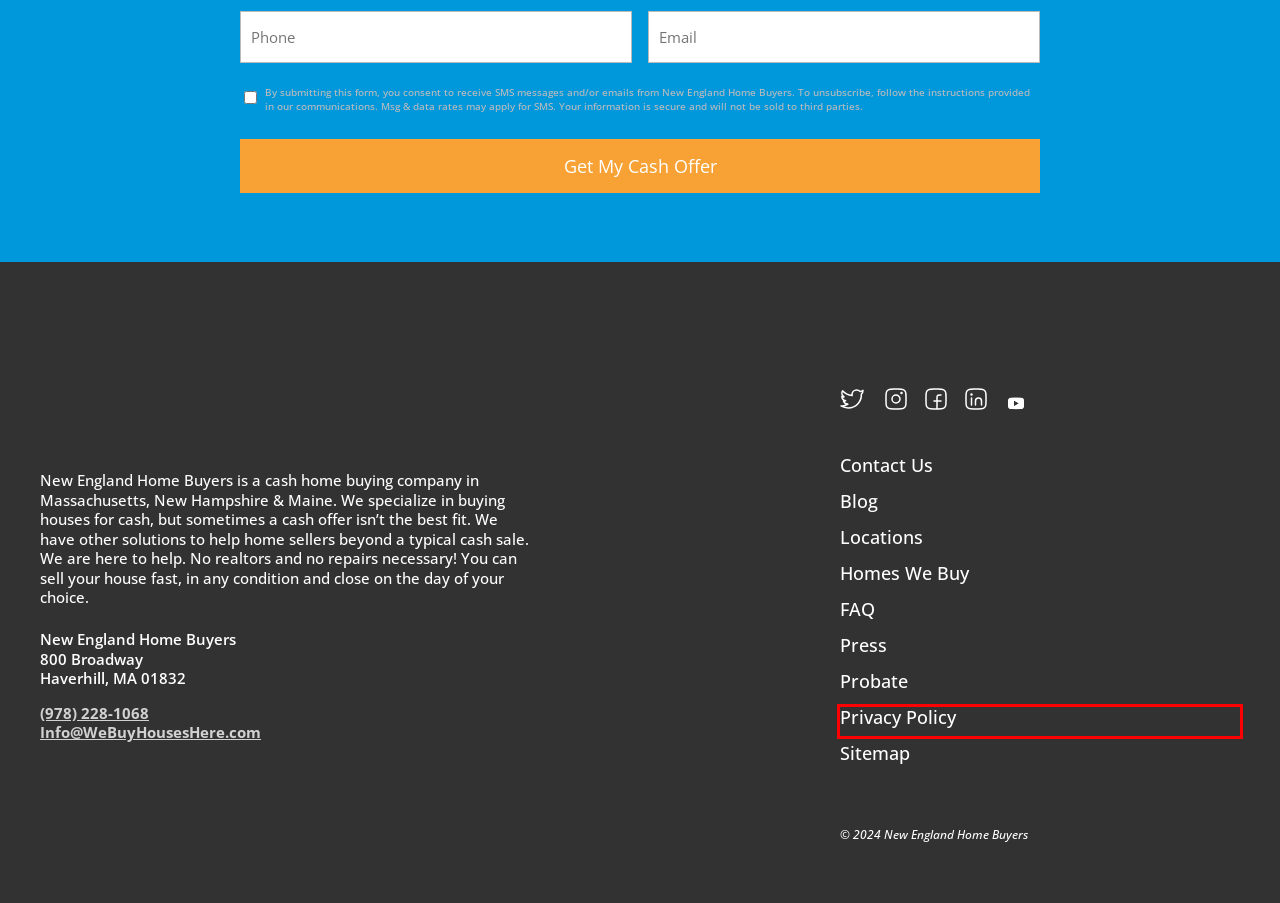Provided is a screenshot of a webpage with a red bounding box around an element. Select the most accurate webpage description for the page that appears after clicking the highlighted element. Here are the candidates:
A. FAQ | New England Home Buyers
B. Contact Us | New England Home Buyers
C. Blog | New England Home Buyers
D. Privacy Policy - New England Home Buyers
E. Sitemap - New England Home Buyers
F. Homes We Buy - New England Home Buyers
G. Probate in Massachusetts - We buy houses in New England.
H. New England Home Buyers In The Press!

D